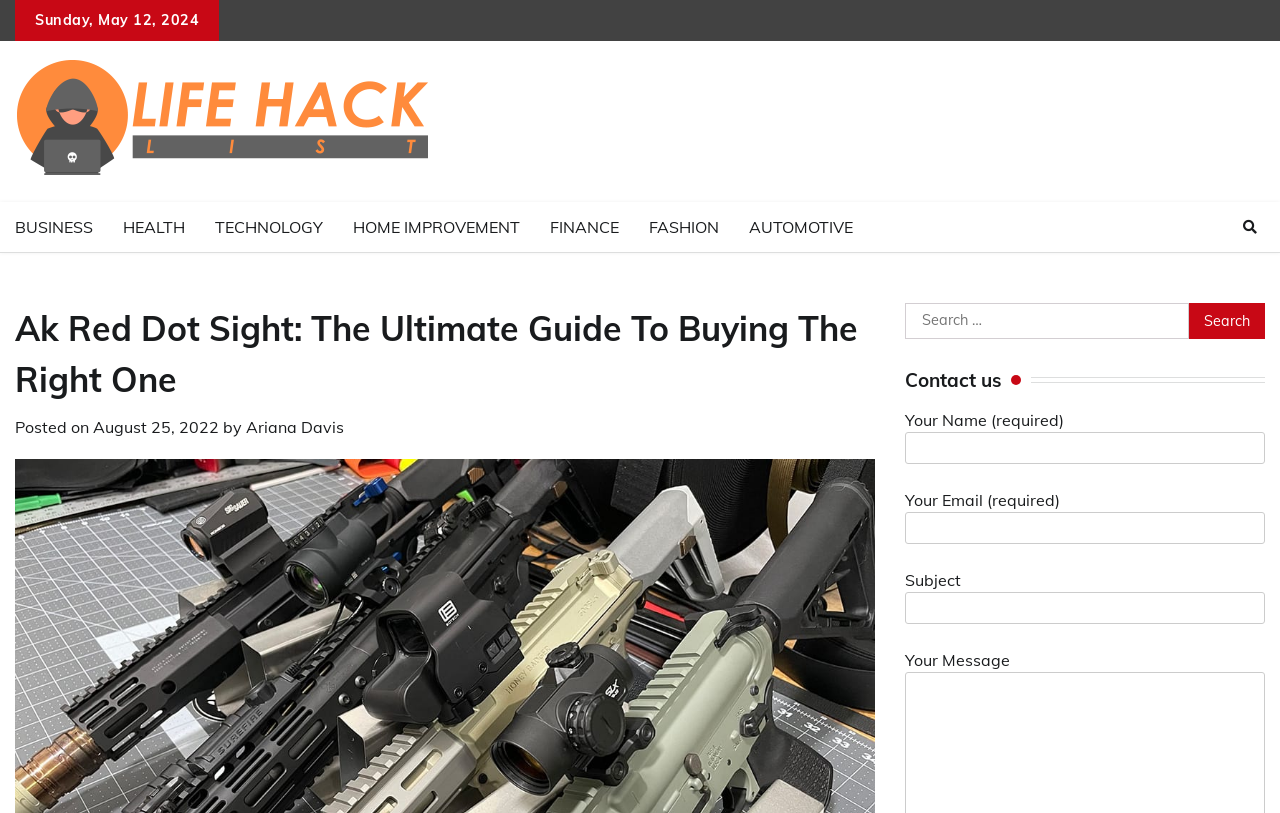Please respond in a single word or phrase: 
What categories are available on the website?

BUSINESS, HEALTH, TECHNOLOGY, etc.